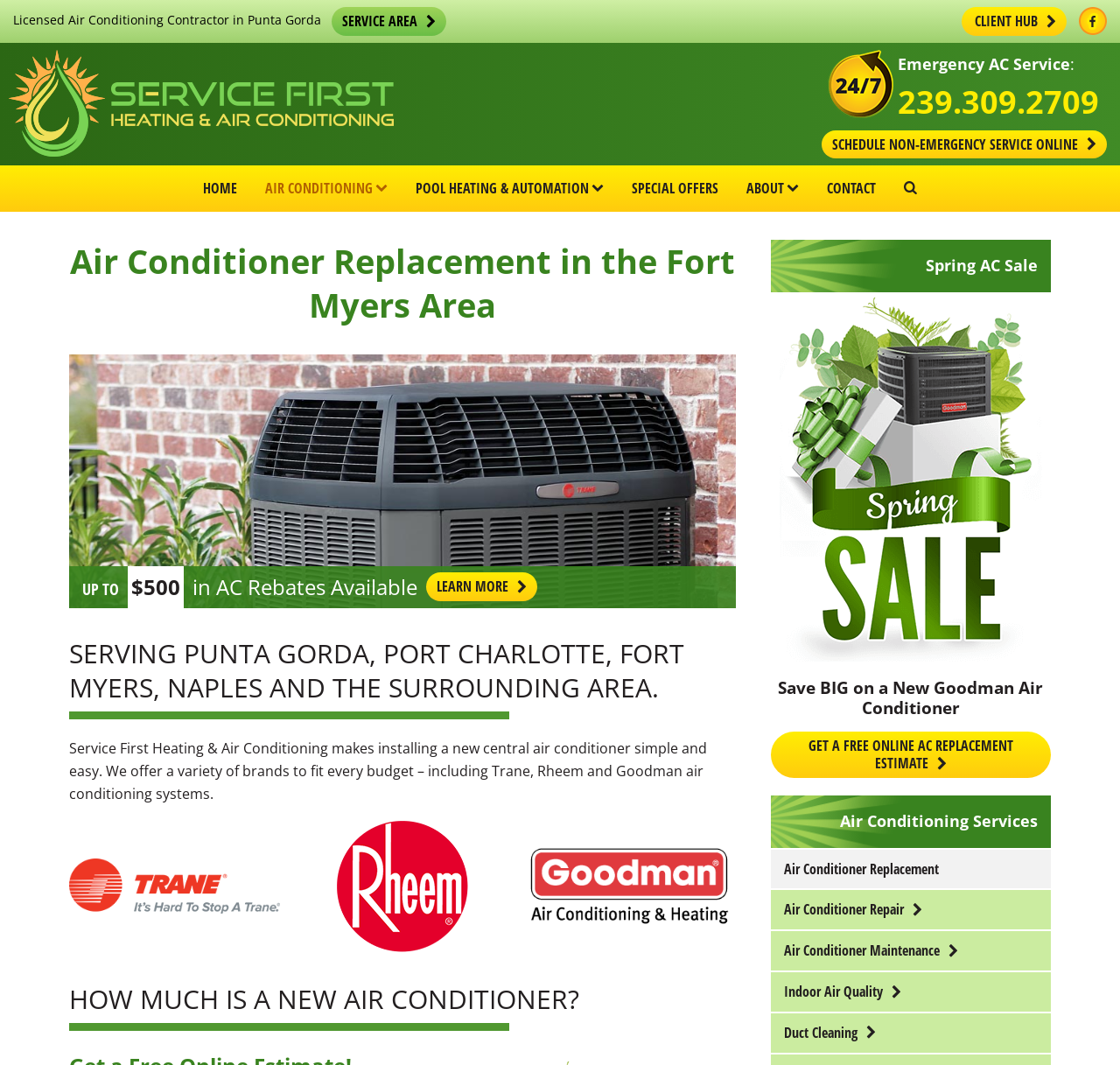Determine the bounding box coordinates of the clickable region to execute the instruction: "View air conditioner replacement services". The coordinates should be four float numbers between 0 and 1, denoted as [left, top, right, bottom].

[0.688, 0.798, 0.938, 0.834]